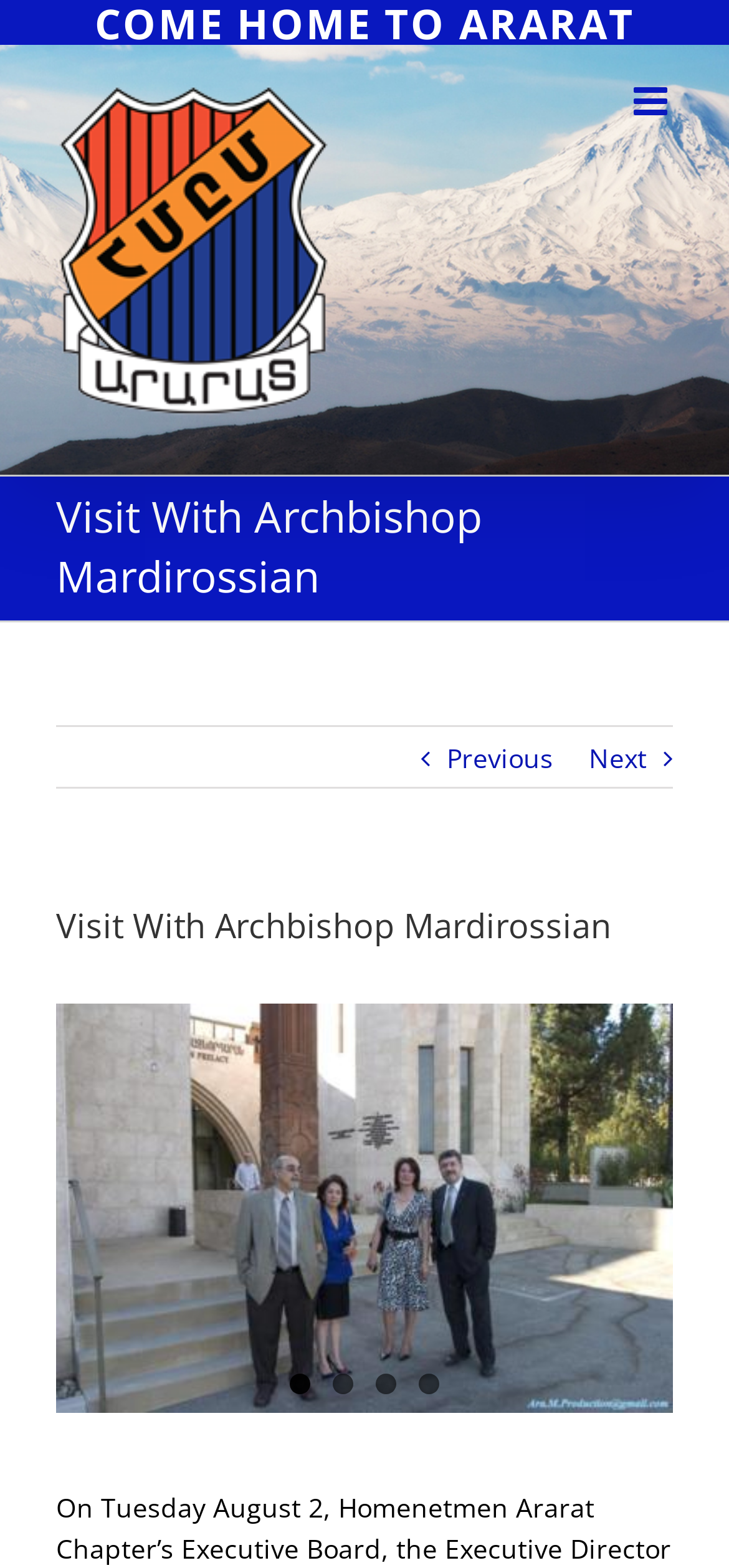What is the direction of the arrow in the link ' Previous'?
Could you answer the question with a detailed and thorough explanation?

The link ' Previous' contains an arrow icon, which points to the left direction, indicating that it is a previous button for navigation.